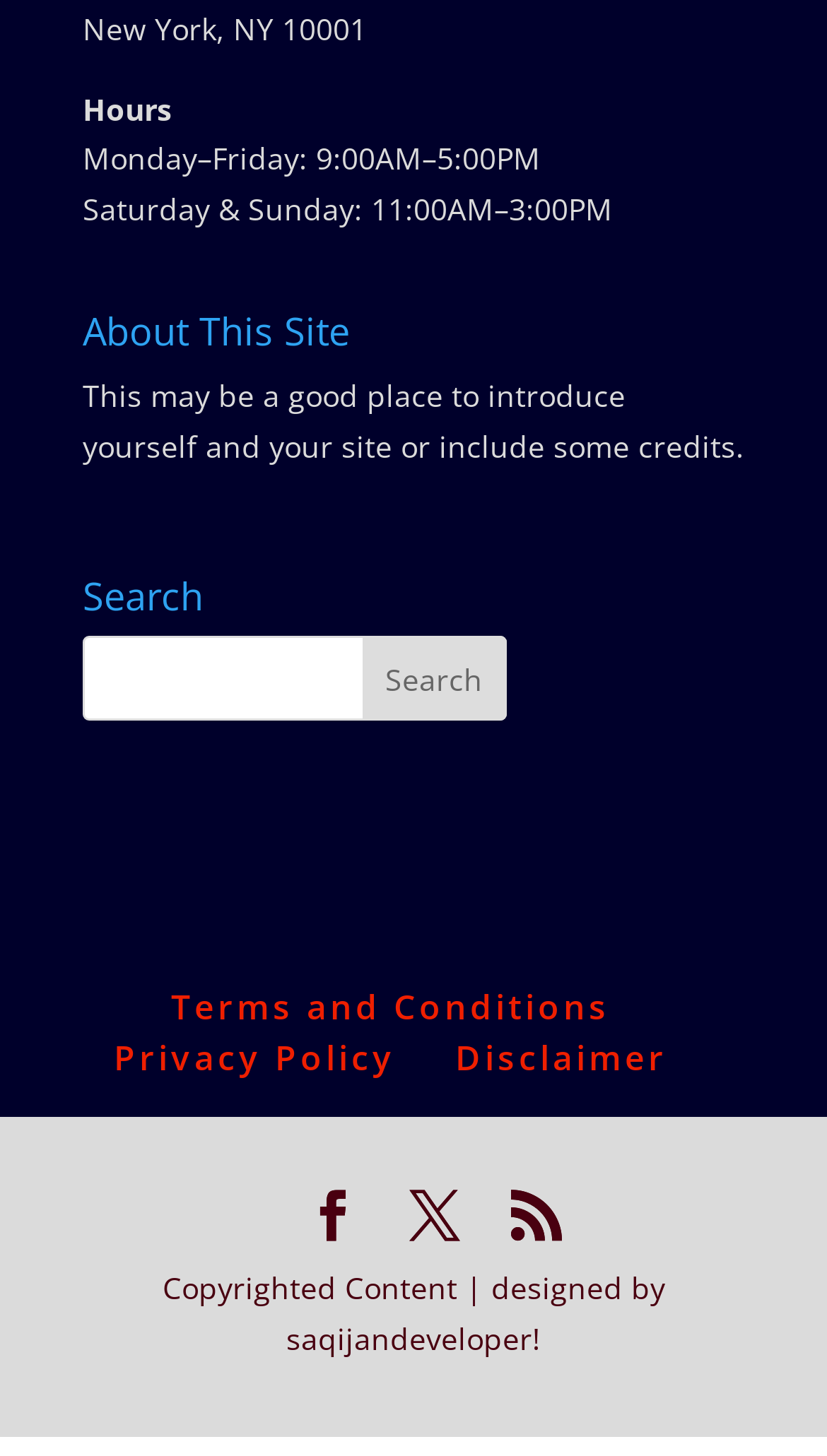Determine the bounding box of the UI element mentioned here: "X". The coordinates must be in the format [left, top, right, bottom] with values ranging from 0 to 1.

[0.495, 0.818, 0.556, 0.854]